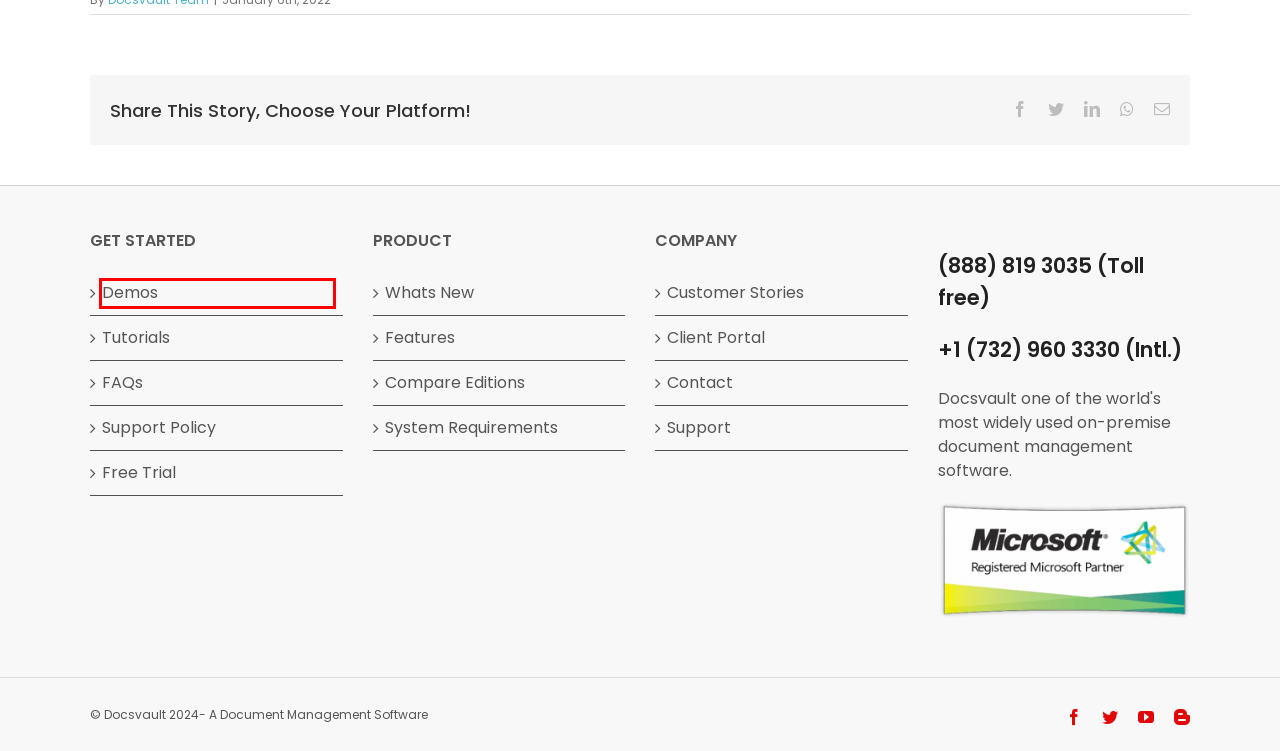Review the webpage screenshot and focus on the UI element within the red bounding box. Select the best-matching webpage description for the new webpage that follows after clicking the highlighted element. Here are the candidates:
A. Document Management Software Demos | Docsvault
B. What's New | Docsvault | Document Management Software
C. System Requirements | Docsvault | Document Management
D. Compare Document Management Features| Docsvault
E. Official Blog | Docsvault | Document Management Software
F. Document Management Case Studies | Docsvault
G. Document Management Support Policy | Docsvault
H. Built-in PDF Editor and Viewer | Docsvault

A